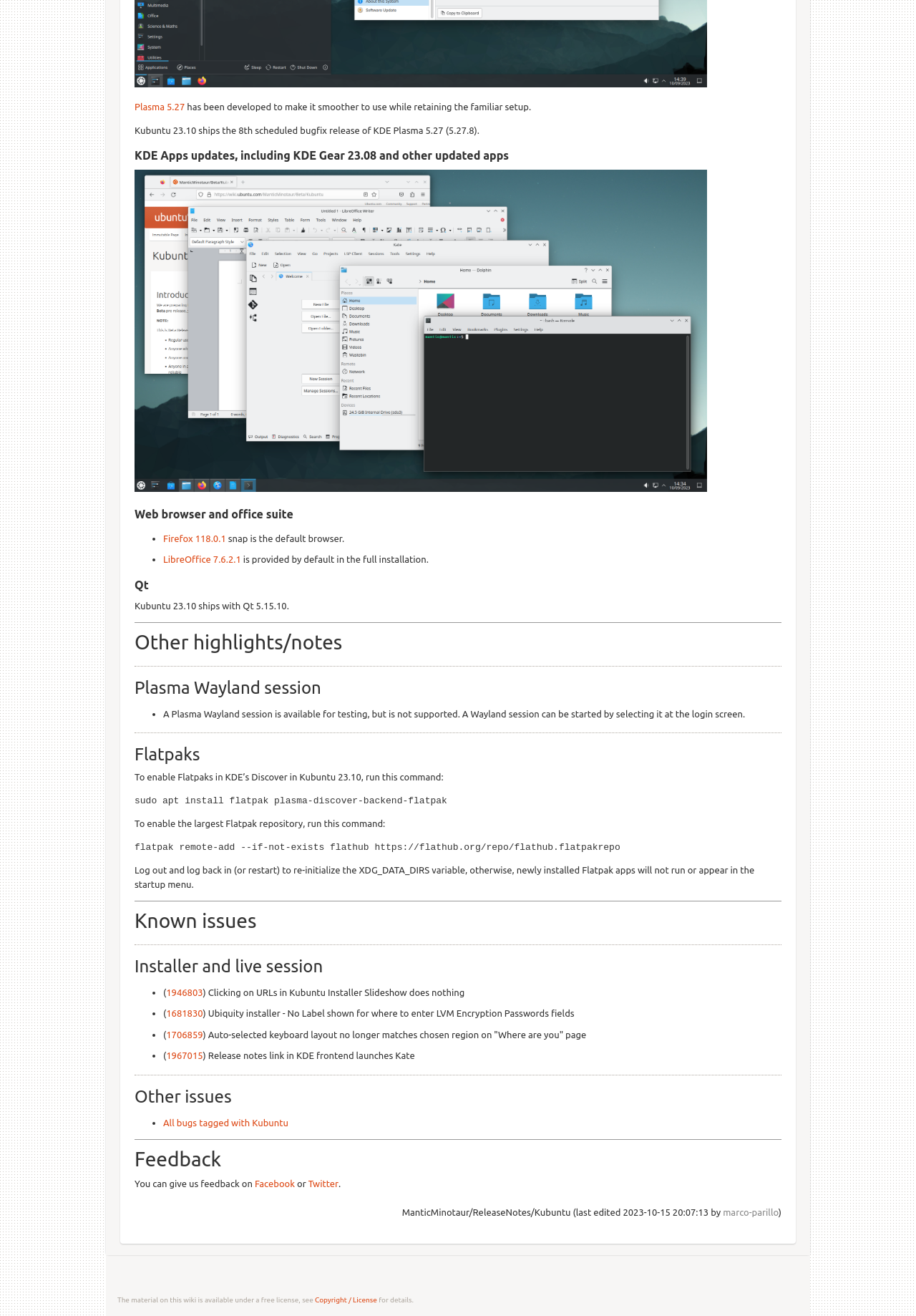How do I enable Flatpaks in KDE's Discover?
Please respond to the question thoroughly and include all relevant details.

The instructions to enable Flatpaks in KDE's Discover are provided in the 'Flatpaks' section, which states 'To enable Flatpaks in KDE’s Discover in Kubuntu 23.10, run this command: sudo apt install flatpak plasma-discover-backend-flatpak'.